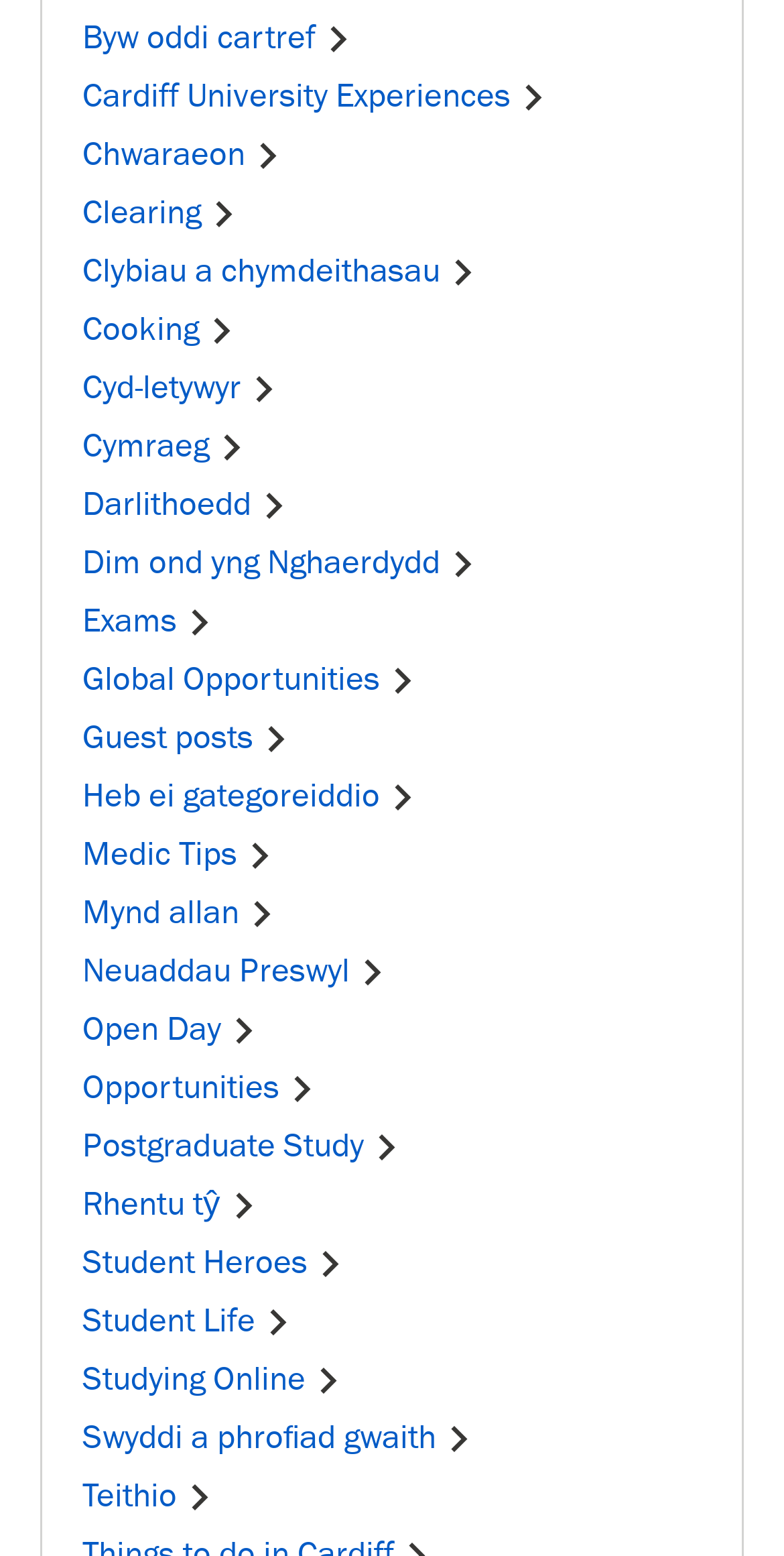Find and specify the bounding box coordinates that correspond to the clickable region for the instruction: "Go to Cardiff University Experiences".

[0.105, 0.049, 0.71, 0.075]